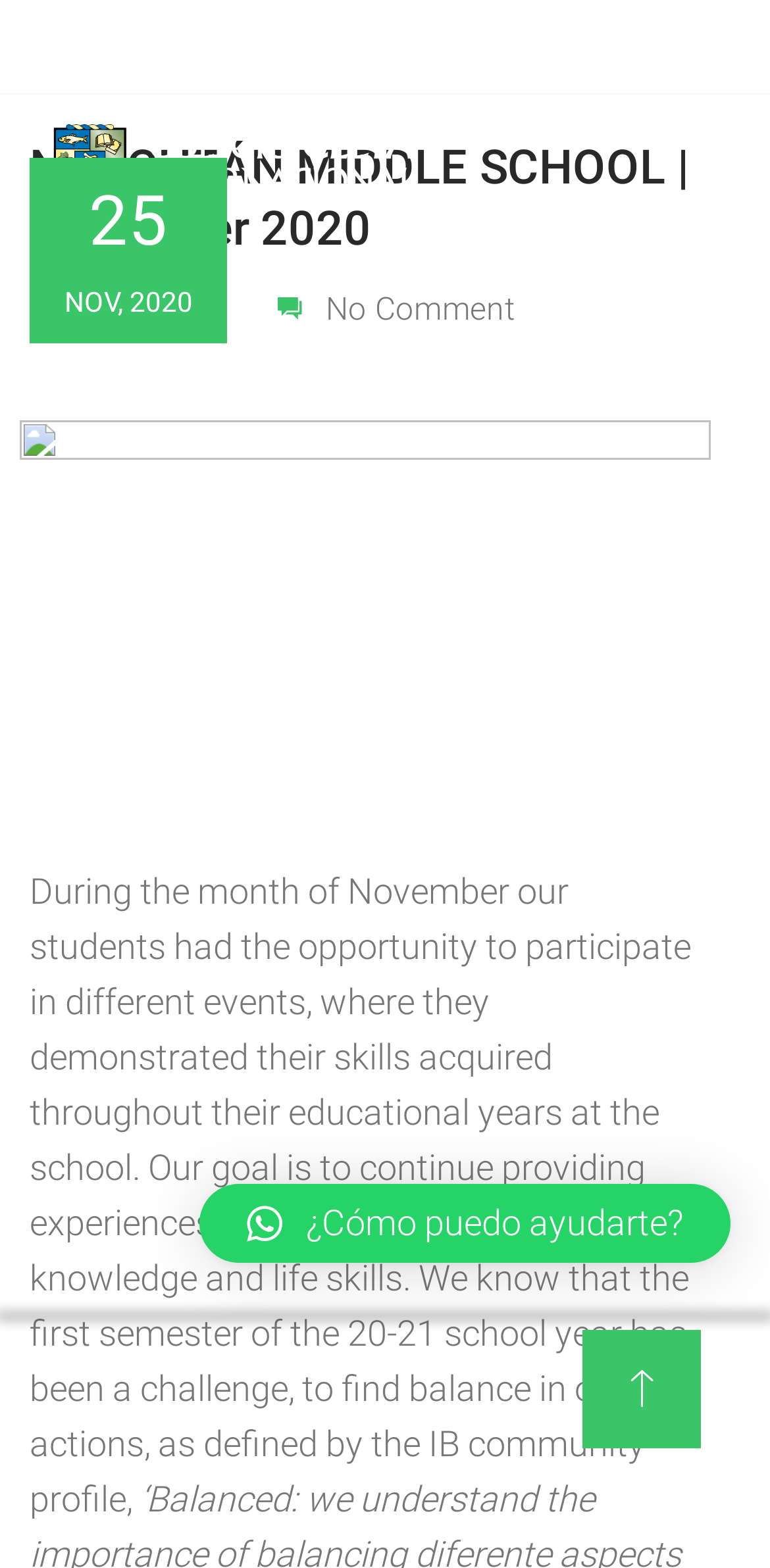Identify the bounding box coordinates for the UI element described as follows: "Acceso a correo". Ensure the coordinates are four float numbers between 0 and 1, formatted as [left, top, right, bottom].

[0.758, 0.03, 0.949, 0.04]